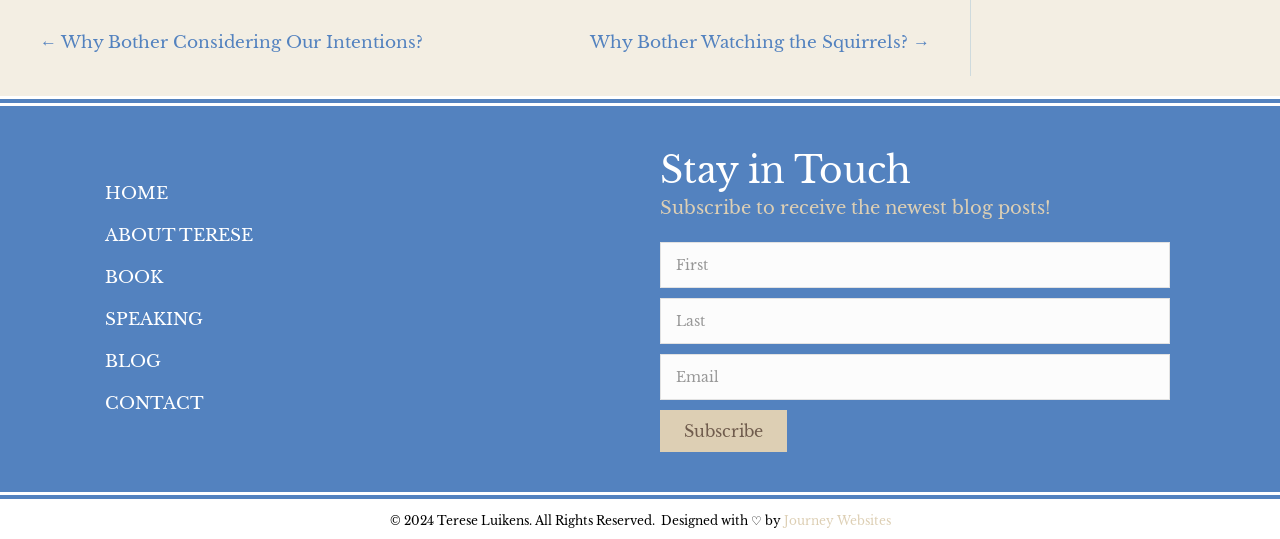What is the name of the website designer?
Offer a detailed and exhaustive answer to the question.

The name of the website designer can be found at the bottom of the webpage, where it says 'Designed with ♡ by Journey Websites'.